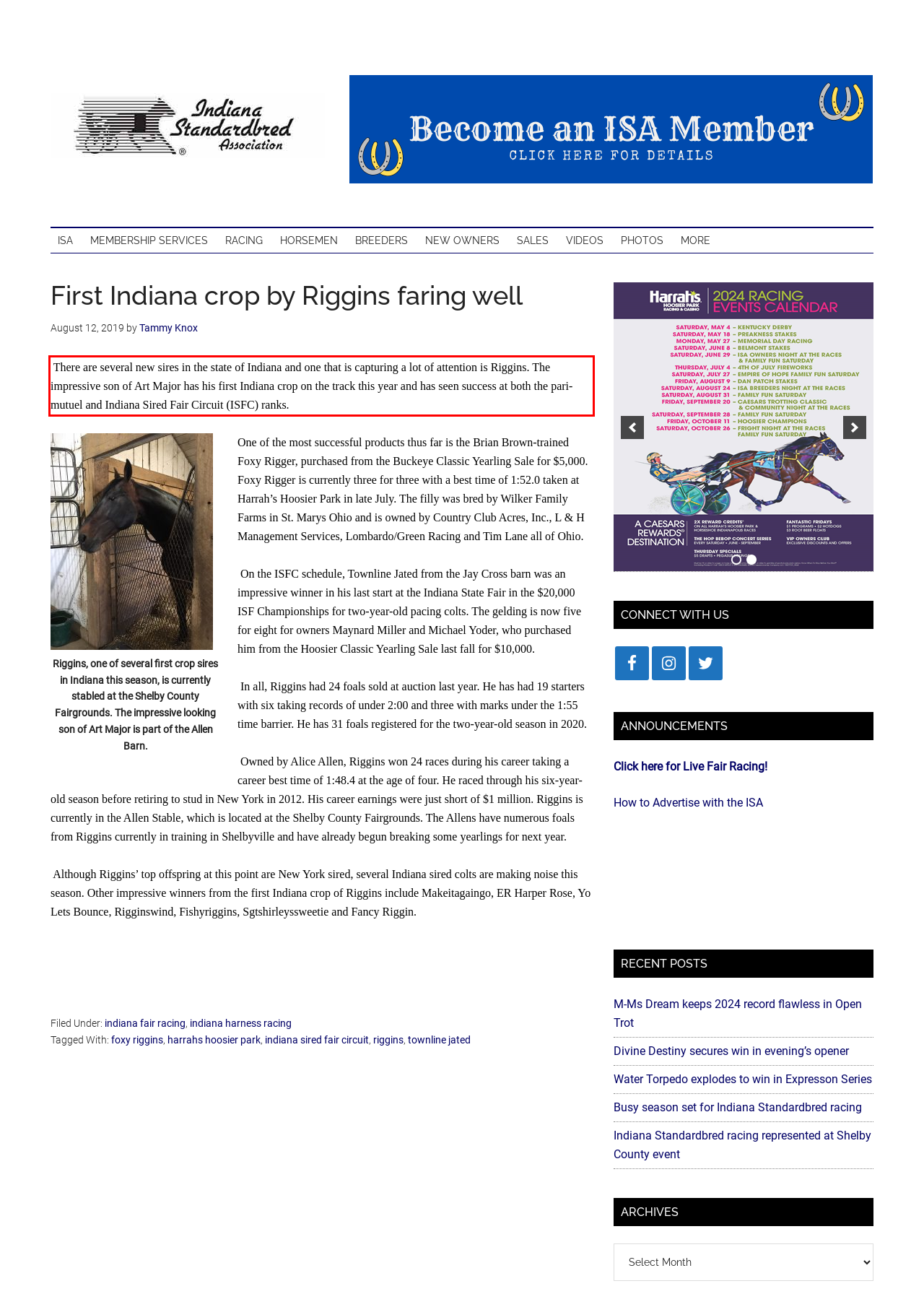With the provided screenshot of a webpage, locate the red bounding box and perform OCR to extract the text content inside it.

There are several new sires in the state of Indiana and one that is capturing a lot of attention is Riggins. The impressive son of Art Major has his first Indiana crop on the track this year and has seen success at both the pari-mutuel and Indiana Sired Fair Circuit (ISFC) ranks.